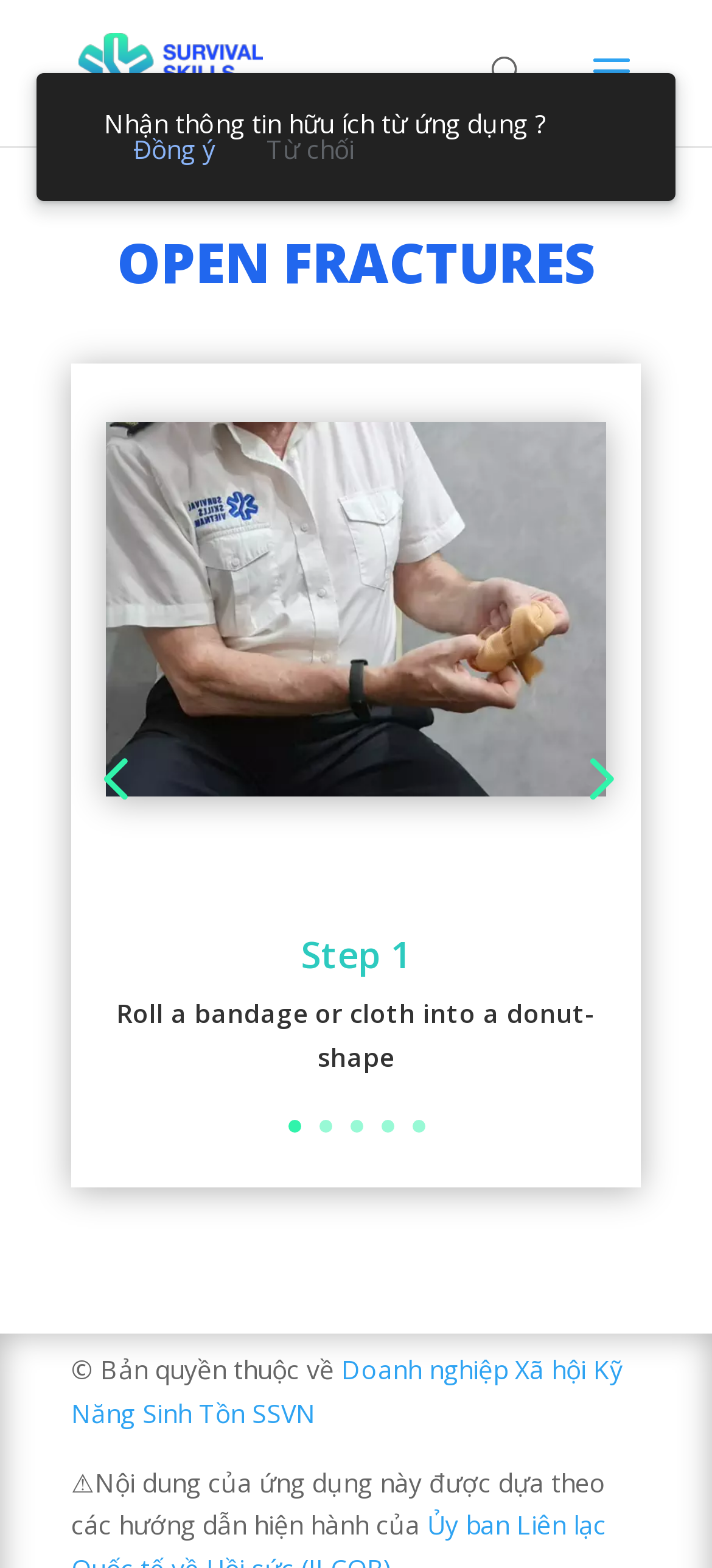Based on what you see in the screenshot, provide a thorough answer to this question: What is the current step in the open fractures guide?

I determined the answer by looking at the heading 'Step 1' inside the LayoutTable element, which suggests that the current step in the open fractures guide is Step 1.